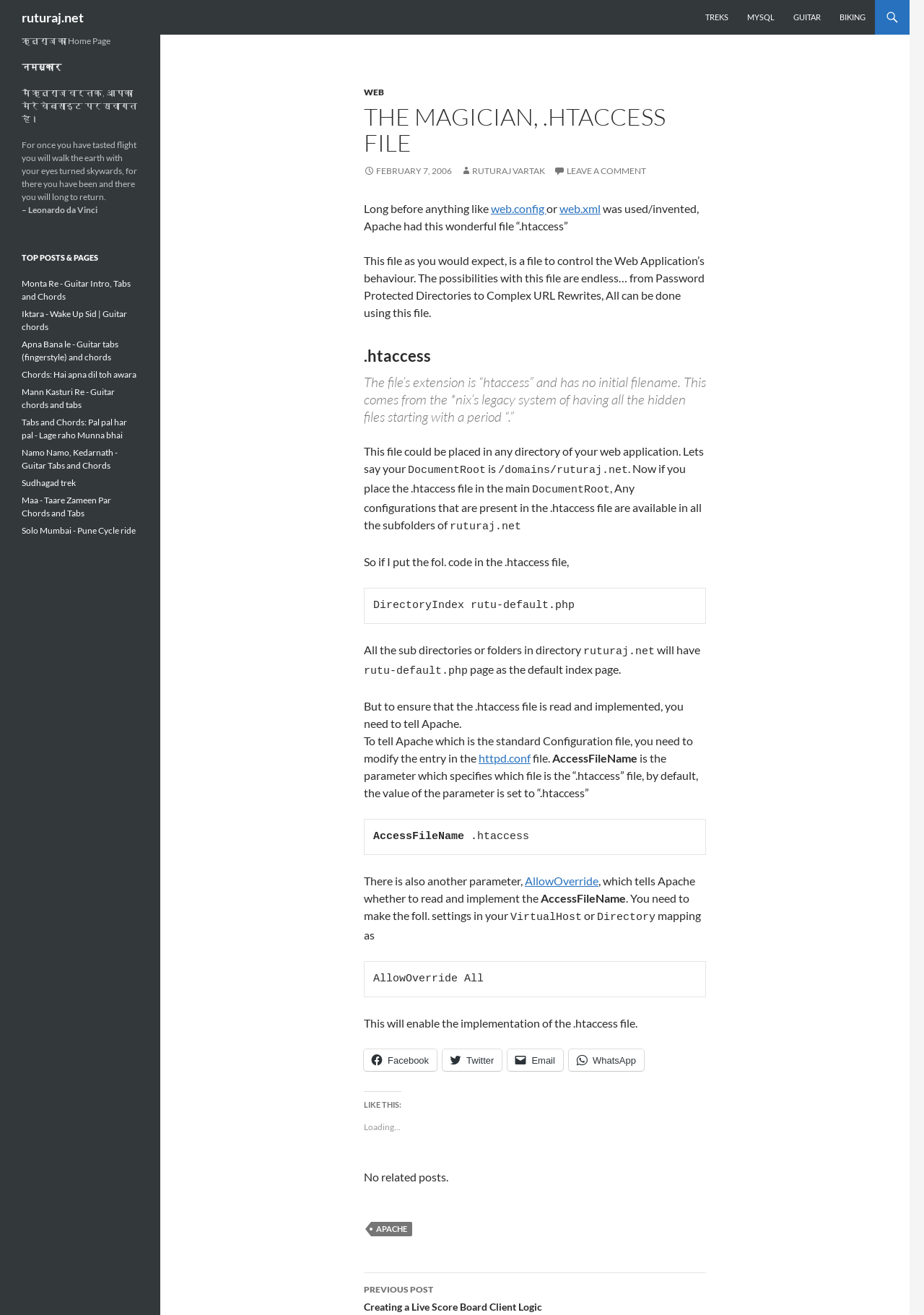Find and provide the bounding box coordinates for the UI element described with: "Guitar".

[0.845, 0.0, 0.896, 0.026]